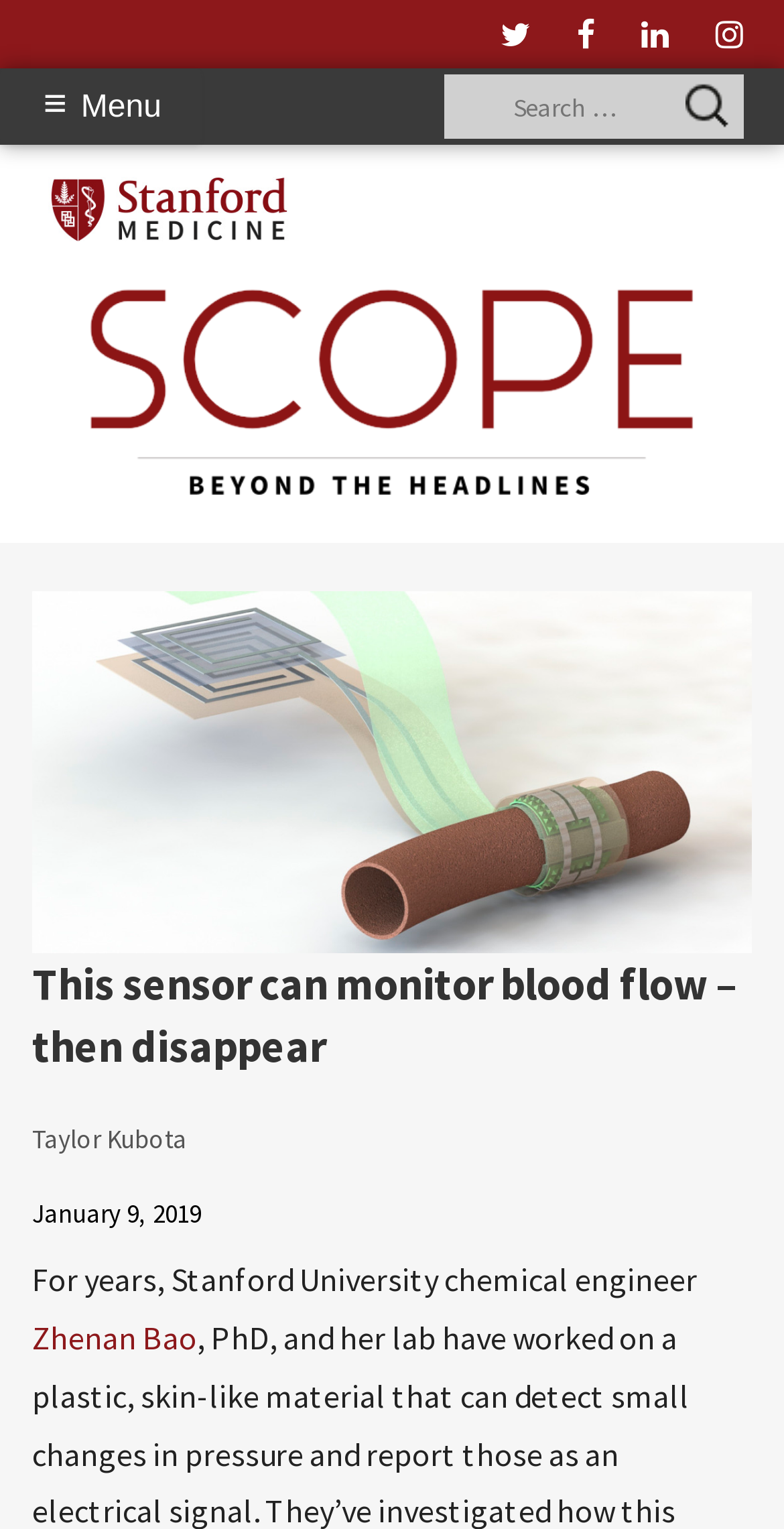Find the bounding box coordinates of the element to click in order to complete the given instruction: "Learn more about Zhenan Bao."

[0.041, 0.861, 0.251, 0.888]